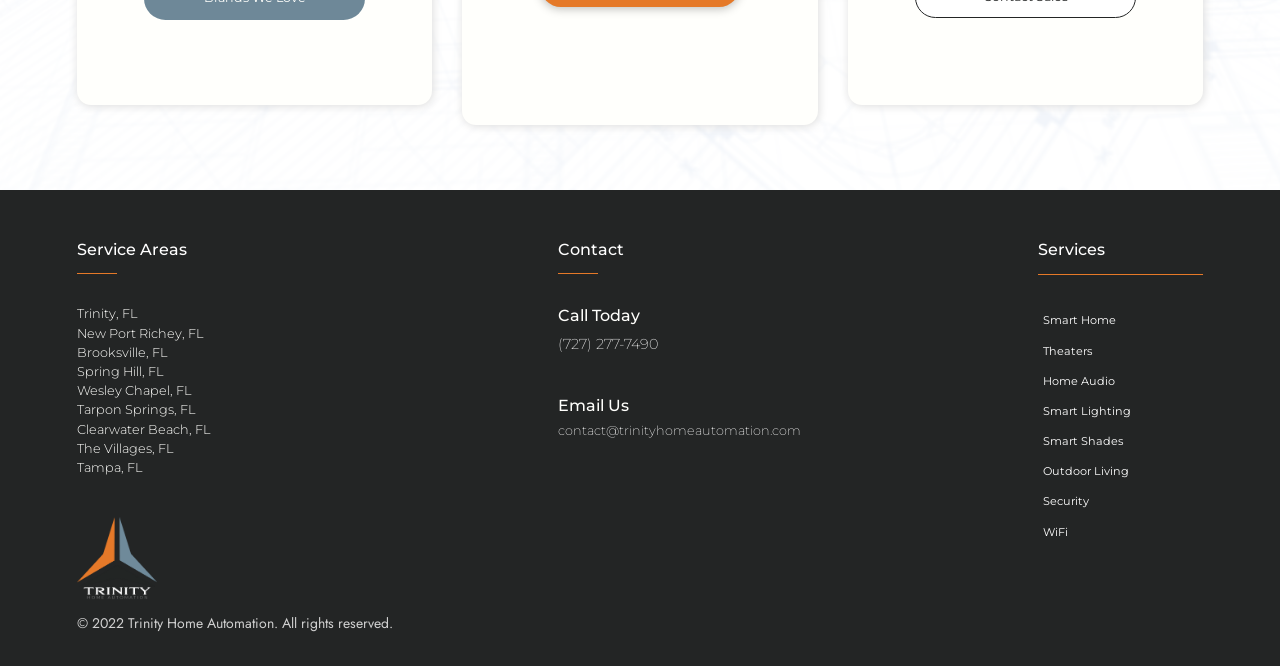Please pinpoint the bounding box coordinates for the region I should click to adhere to this instruction: "Email using the contact link".

[0.436, 0.635, 0.625, 0.658]